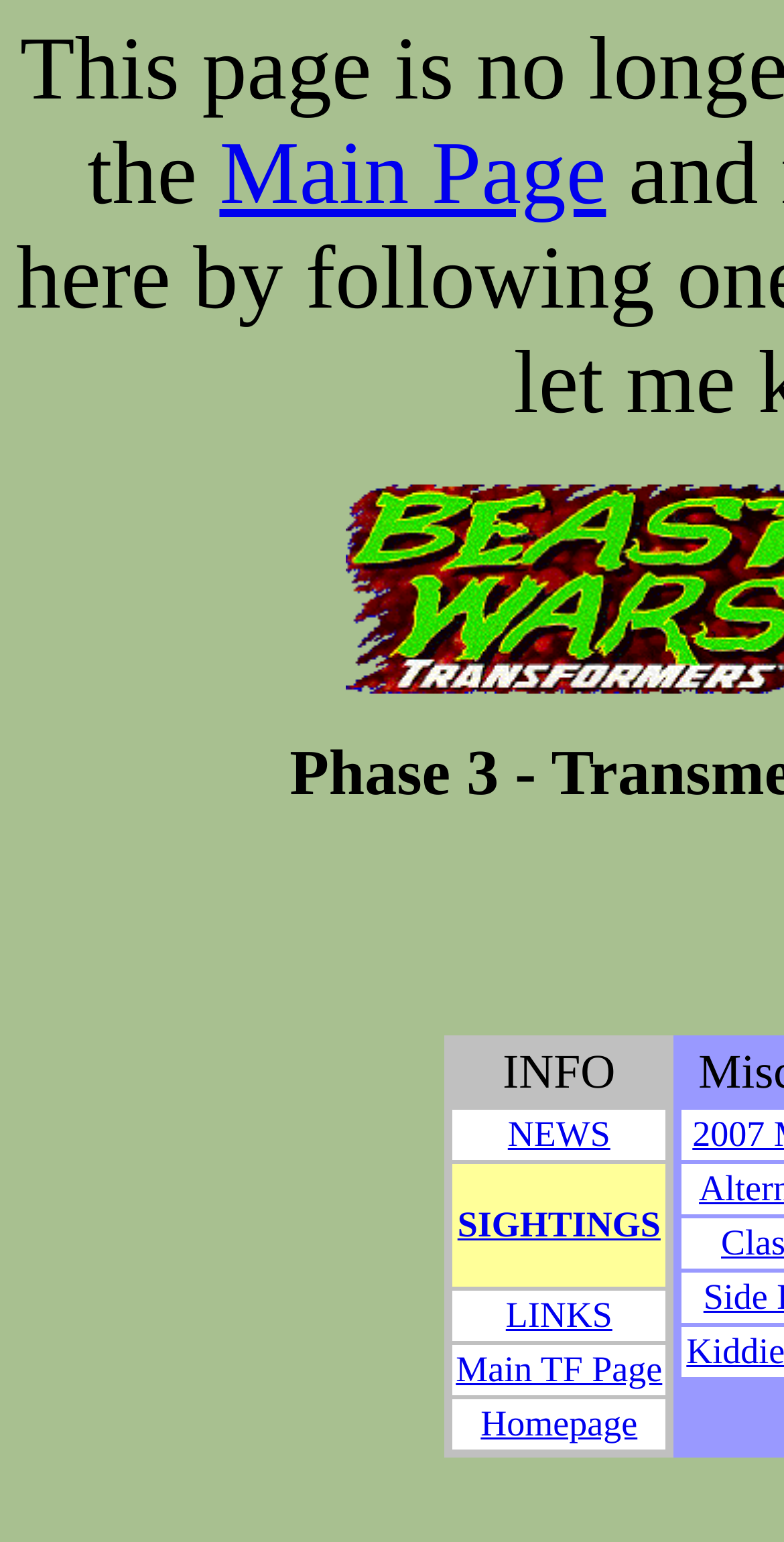What is the main category of the webpage?
Analyze the image and deliver a detailed answer to the question.

Based on the webpage structure and content, it appears to be a fan-made webpage dedicated to Beast Wars Transformers, a specific phase of the Transformers franchise. The presence of links to 'NEWS', 'SIGHTINGS', and 'LINKS' suggests that the webpage is focused on providing information and resources related to Beast Wars Transformers.